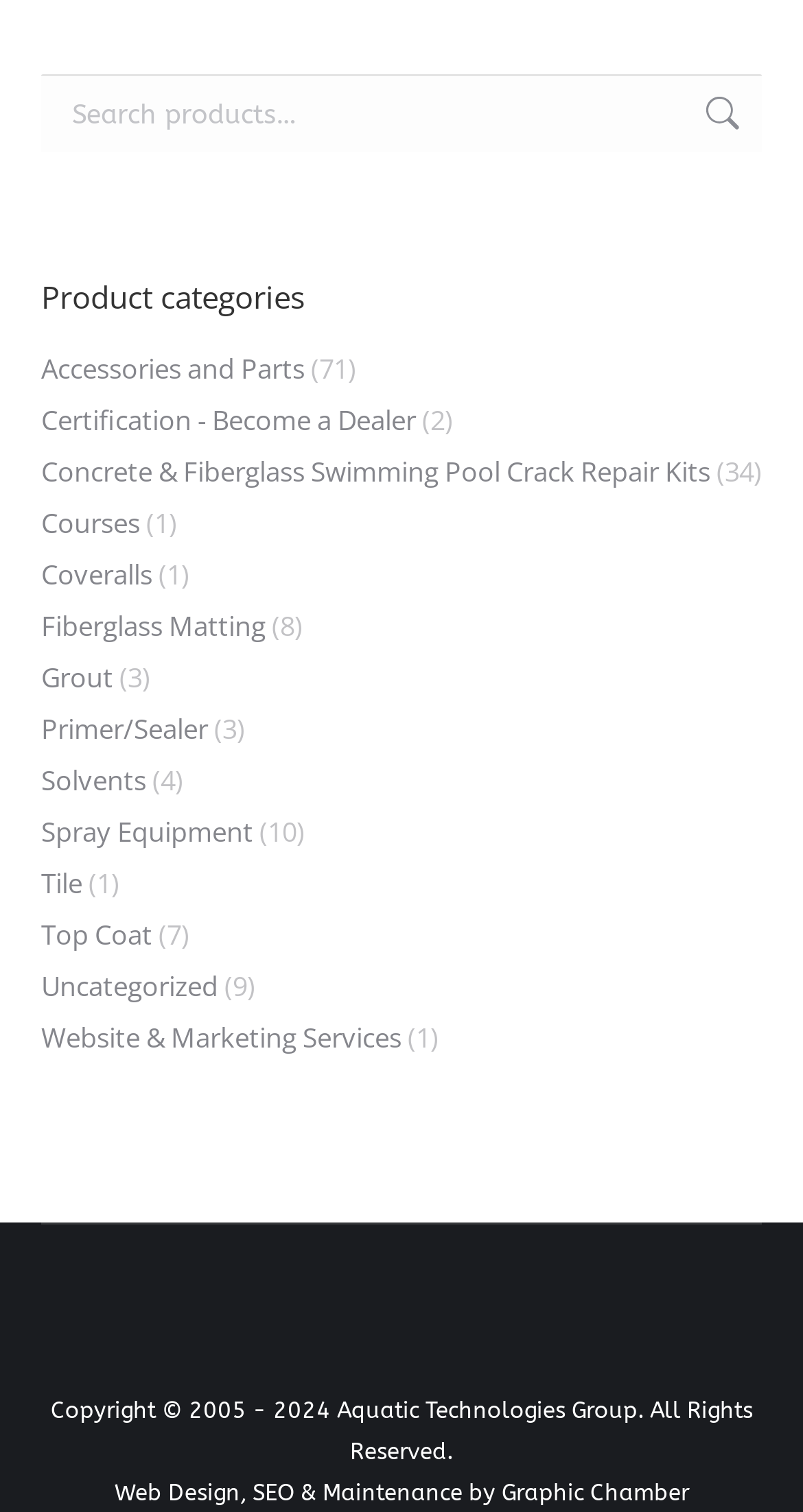Answer this question using a single word or a brief phrase:
How many products are in the 'Concrete & Fiberglass Swimming Pool Crack Repair Kits' category?

34